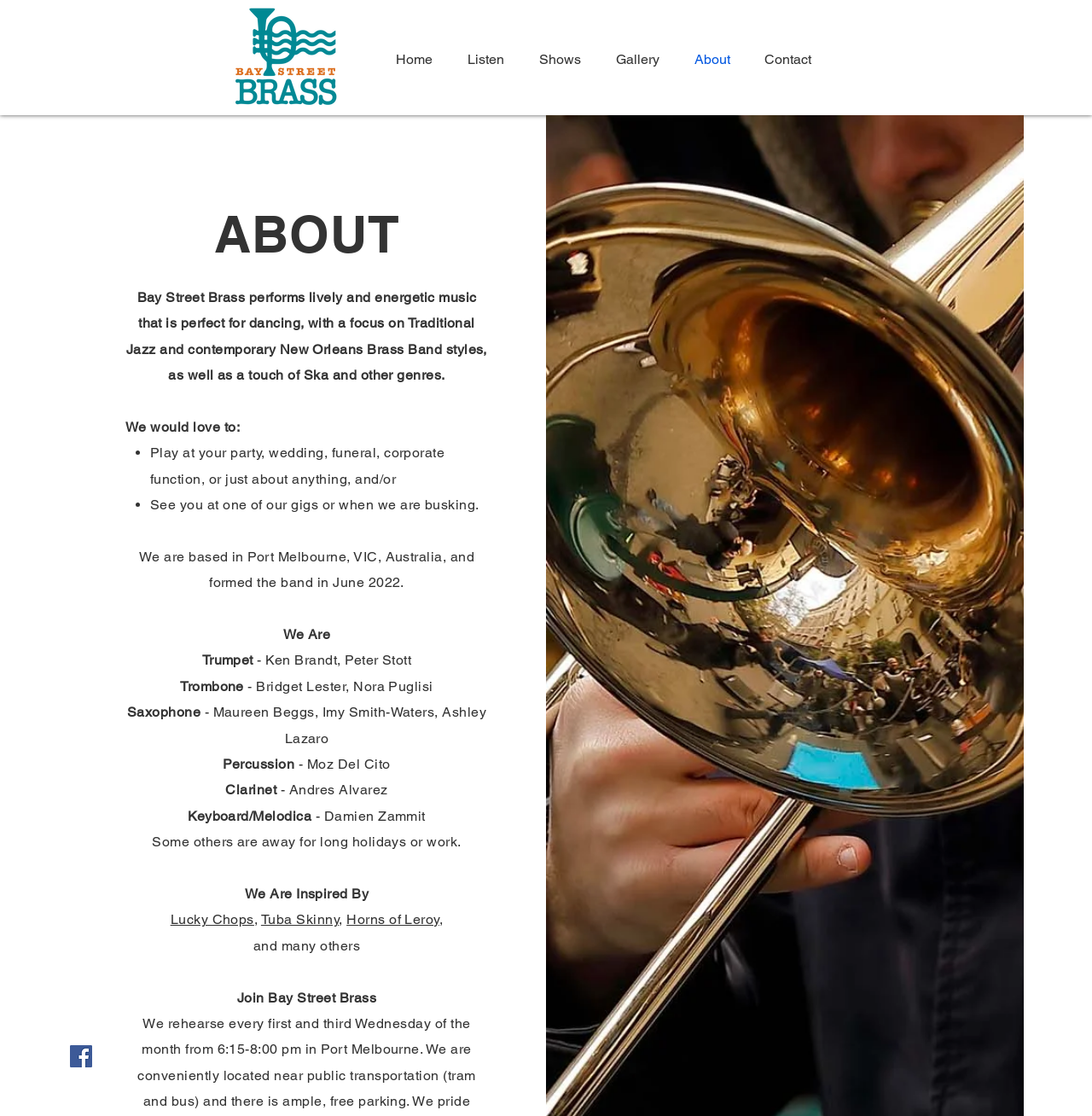Generate a thorough description of the webpage.

The webpage is about Bay Street Brass Band, a musical group that performs lively and energetic music with a focus on Traditional Jazz and contemporary New Orleans Brass Band styles. At the top left of the page, there is the band's logo, a vertical trumpet facing up with waves and the words "BAY STREET" and "BRASS" in orange and sea green, respectively.

Below the logo, there is a navigation menu with links to different sections of the website, including "Home", "Listen", "Shows", "Gallery", "About", and "Contact". The "About" section is currently focused.

The main content of the page is divided into several sections. The first section has a heading "ABOUT" and describes the band's music style and performance goals. Below this, there is a list of what the band would love to do, including playing at parties, weddings, and corporate functions, as well as performing at their gigs or while busking.

The next section provides information about the band's location and formation, stating that they are based in Port Melbourne, VIC, Australia, and were formed in June 2022.

Following this, there is a list of the band members, including their names and instruments, such as trumpet, trombone, saxophone, percussion, clarinet, and keyboard/melodica.

The page also mentions that the band is inspired by other musical groups, including Lucky Chops, Tuba Skinny, and Horns of Leroy, among others.

At the bottom of the page, there is a call to action to "Join Bay Street Brass" and a social bar with a link to the band's Facebook page, accompanied by a Facebook logo.